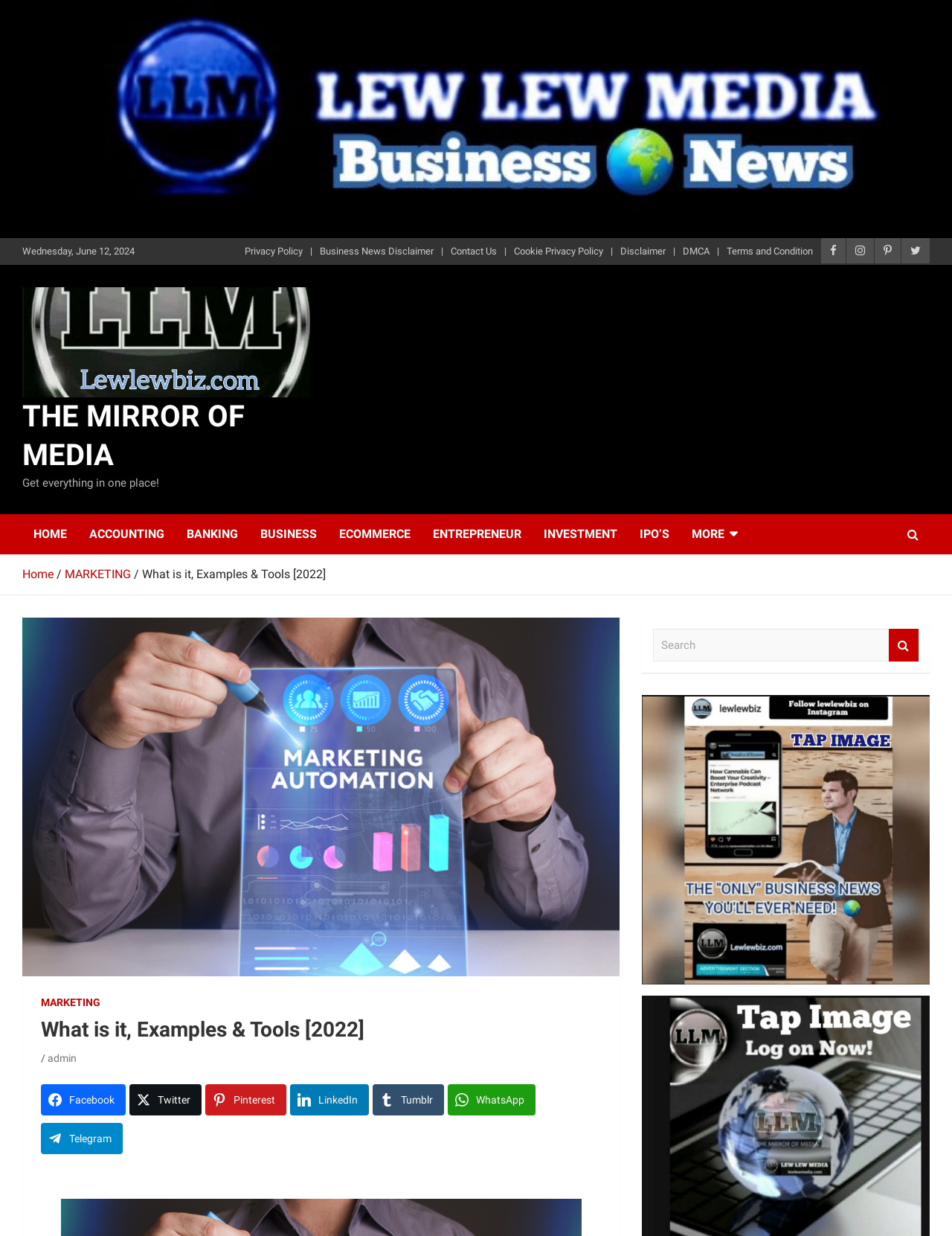Identify the title of the webpage and provide its text content.

What is it, Examples & Tools [2022]